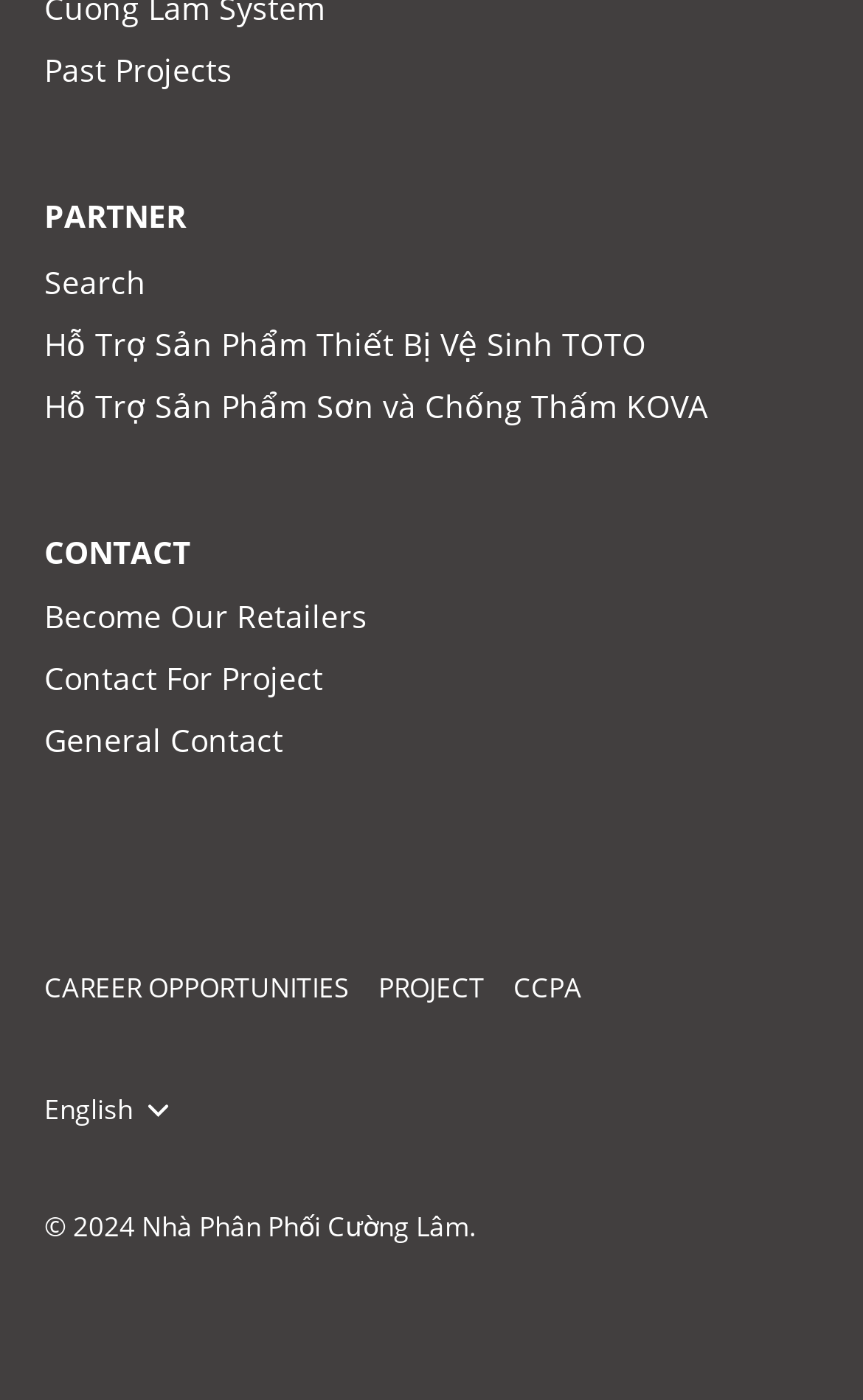Identify the bounding box coordinates of the clickable region required to complete the instruction: "Search for products". The coordinates should be given as four float numbers within the range of 0 and 1, i.e., [left, top, right, bottom].

[0.051, 0.186, 0.169, 0.216]